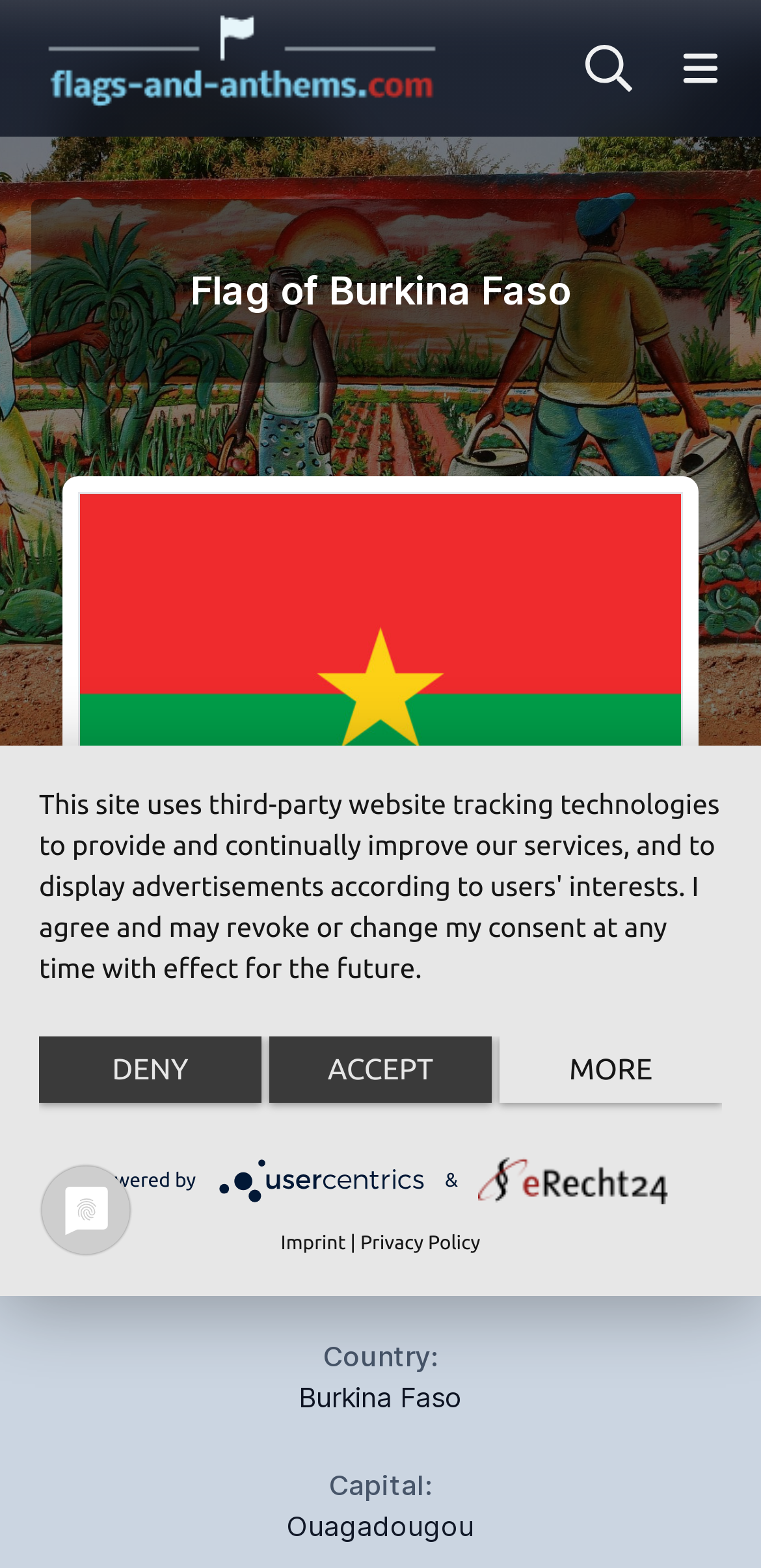What is the vexillological symbol of the flag?
Please give a detailed and elaborate explanation in response to the question.

I found the answer by looking at the description list term 'Vexillological symbol:' and its corresponding detail 'National flag on land'.